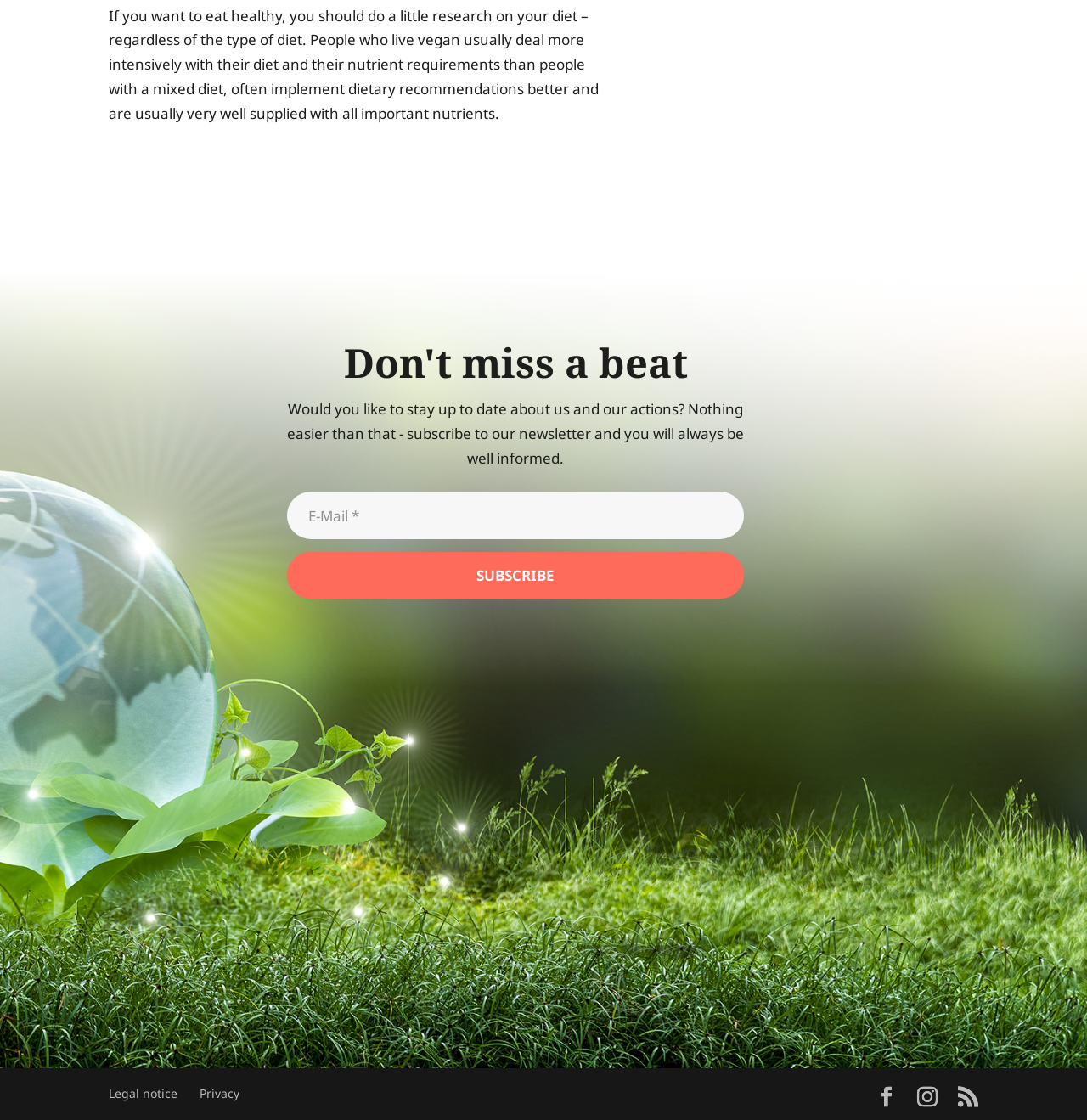Find and indicate the bounding box coordinates of the region you should select to follow the given instruction: "Read about the importance of a healthy diet".

[0.1, 0.005, 0.551, 0.11]